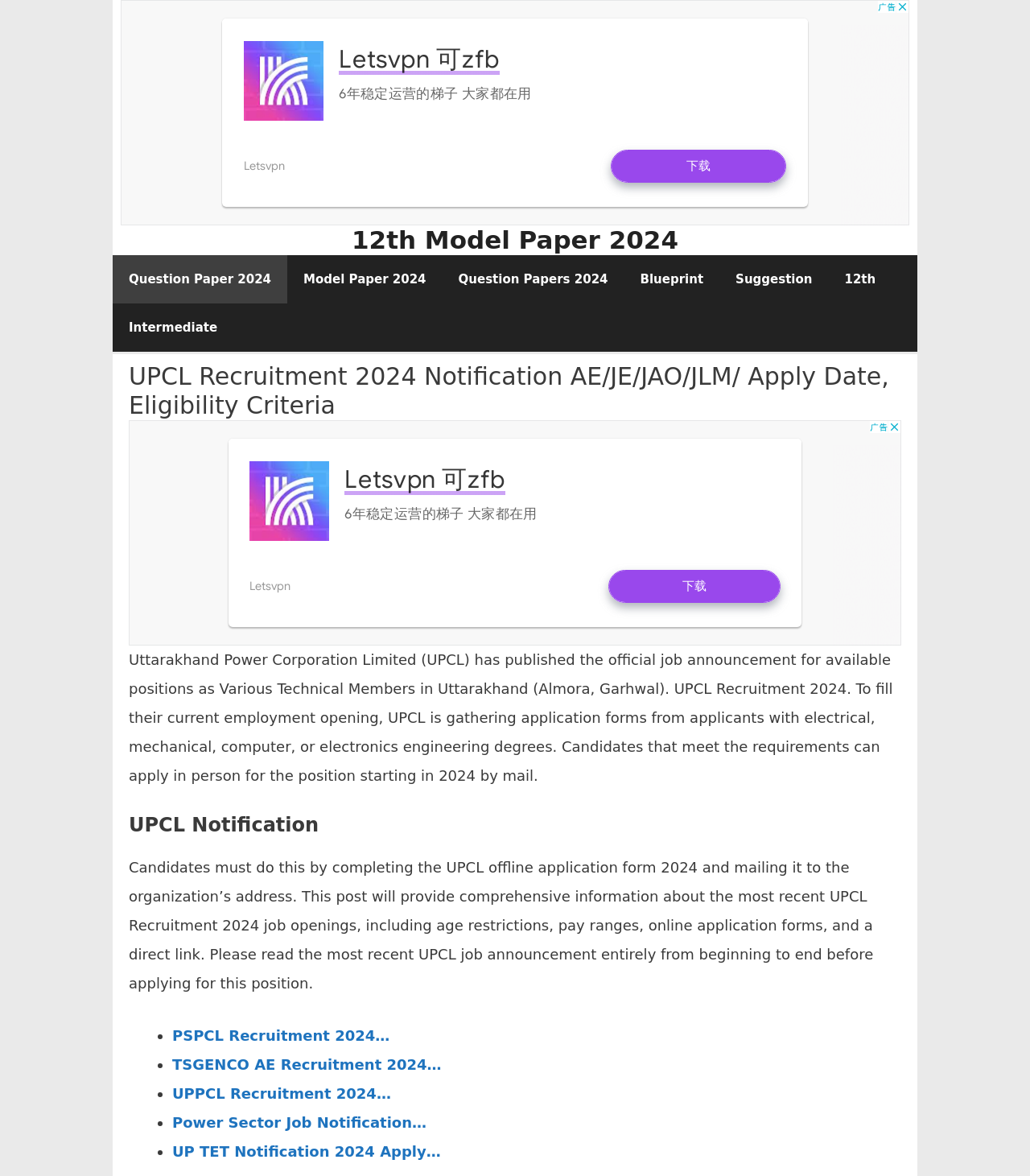Please specify the bounding box coordinates of the clickable region to carry out the following instruction: "Click on the 'UPPCL Recruitment 2024…' link". The coordinates should be four float numbers between 0 and 1, in the format [left, top, right, bottom].

[0.167, 0.922, 0.38, 0.937]